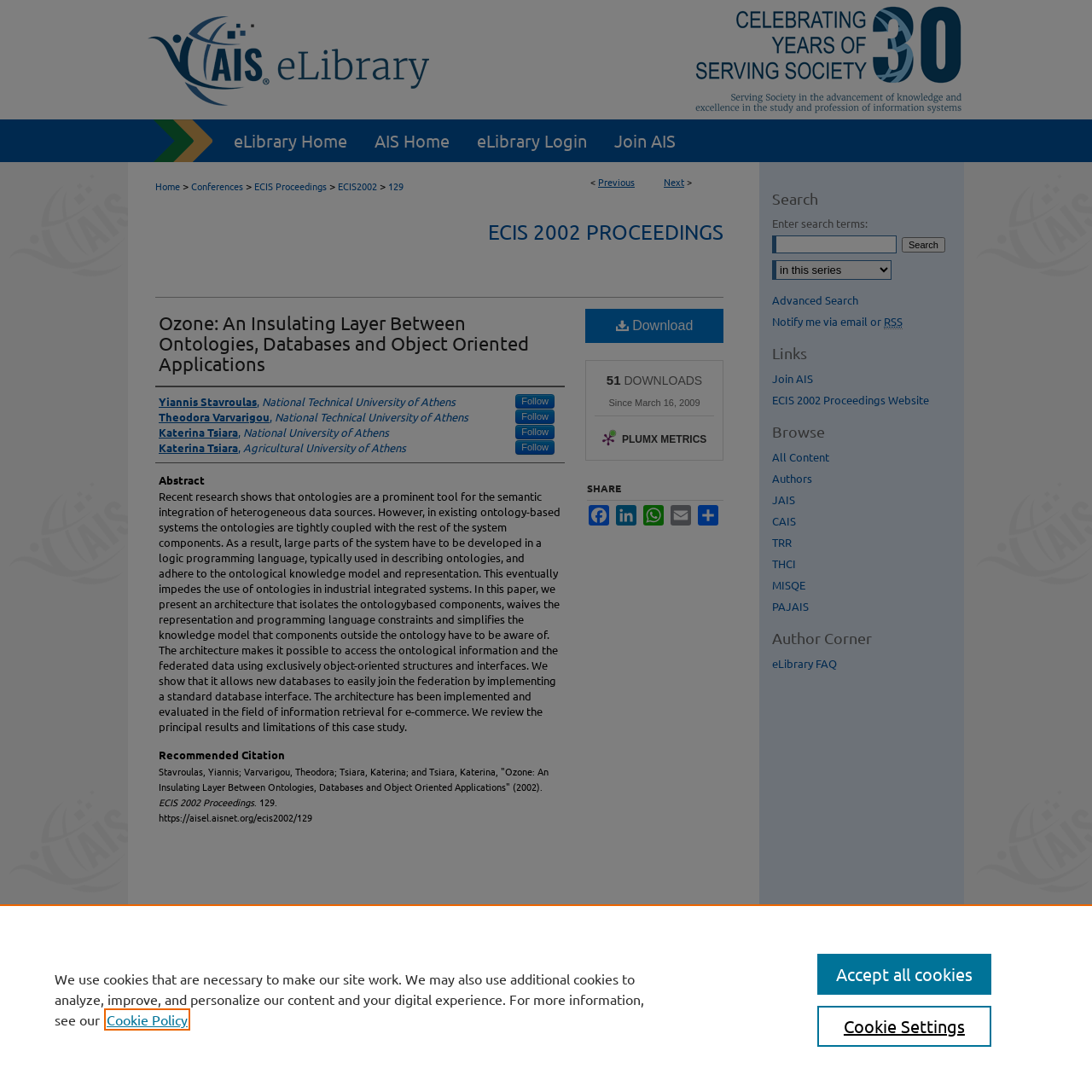What is the URL of the paper?
Please respond to the question with a detailed and informative answer.

I found the URL of the paper by looking at the static text element with the text 'https://aisel.aisnet.org/ecis2002/129' which is located at the bottom of the page.